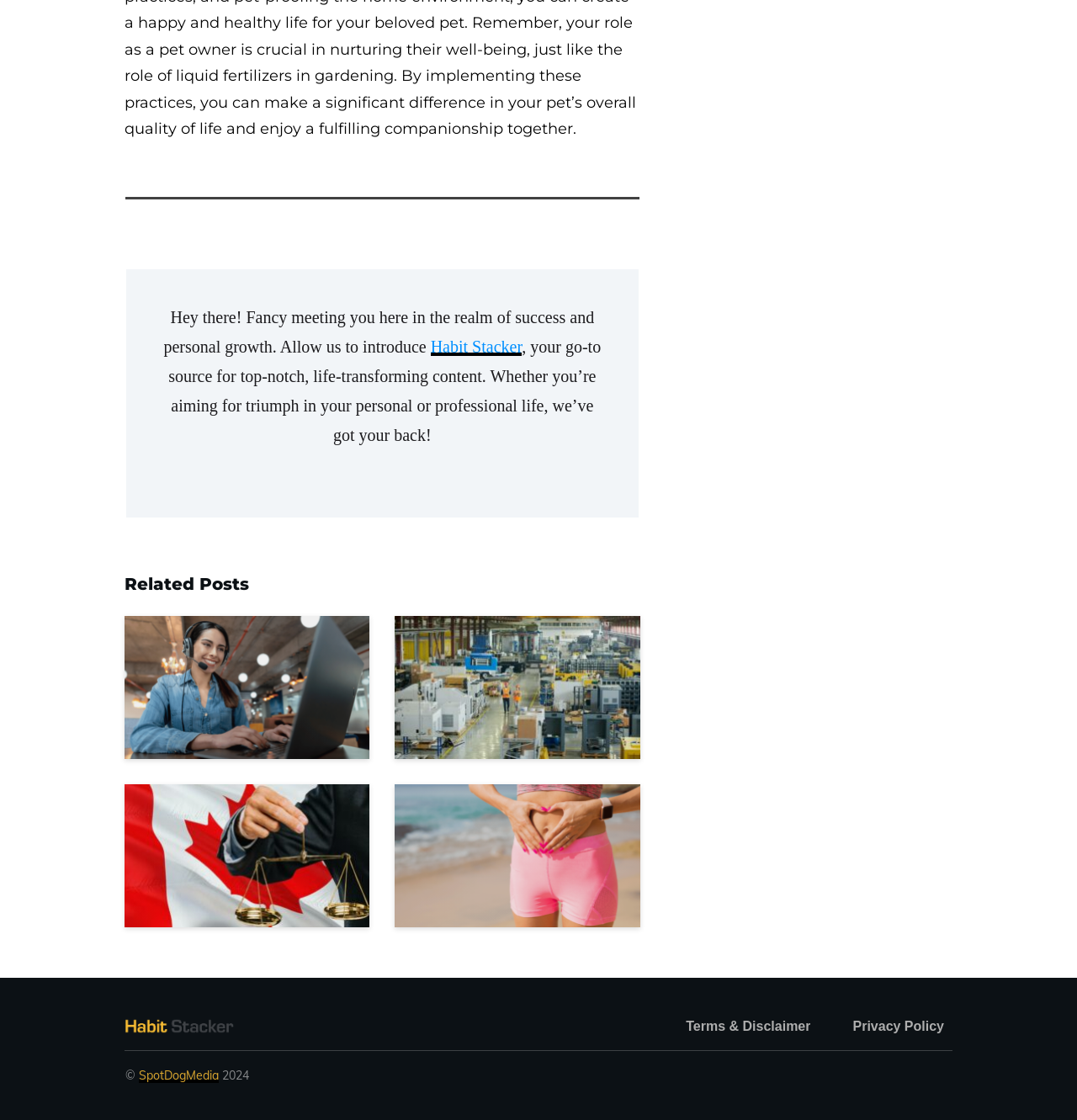Determine the coordinates of the bounding box for the clickable area needed to execute this instruction: "Visit SpotDogMedia".

[0.129, 0.953, 0.203, 0.967]